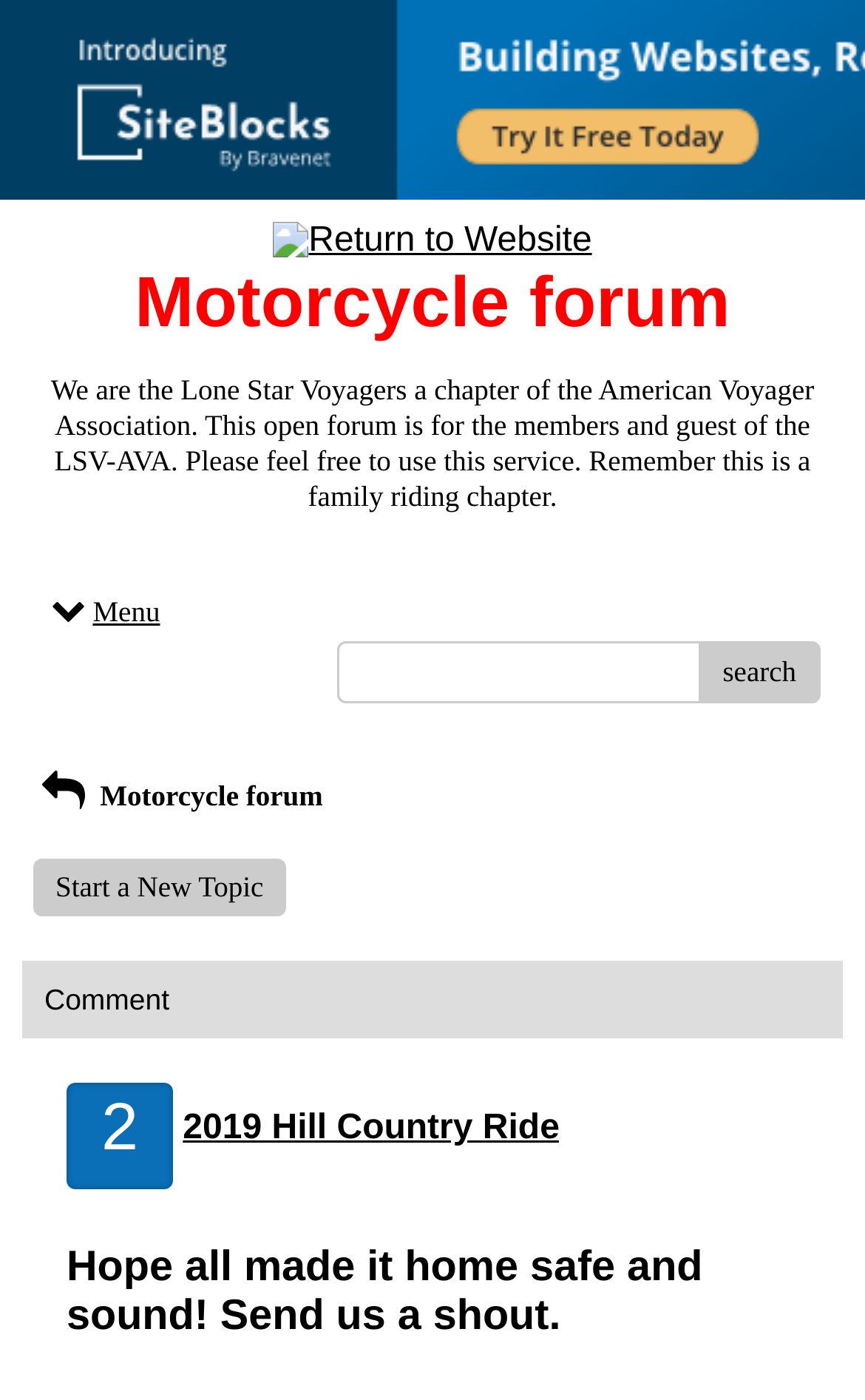Locate the bounding box of the UI element with the following description: "Start a New Topic".

[0.038, 0.613, 0.33, 0.655]